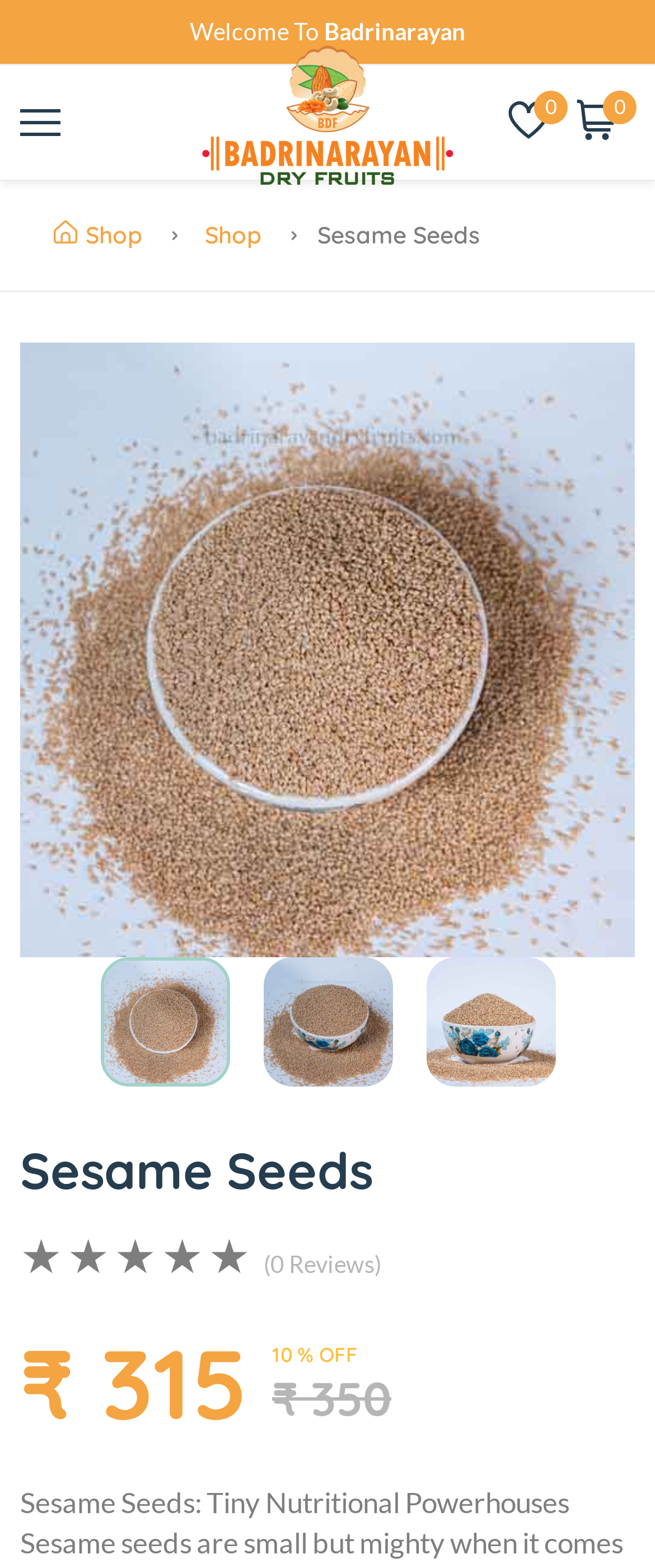How many reviews does the product have?
Using the image, provide a detailed and thorough answer to the question.

The number of reviews can be found in the StaticText element '(0 Reviews)' which is located below the product name and above the price.